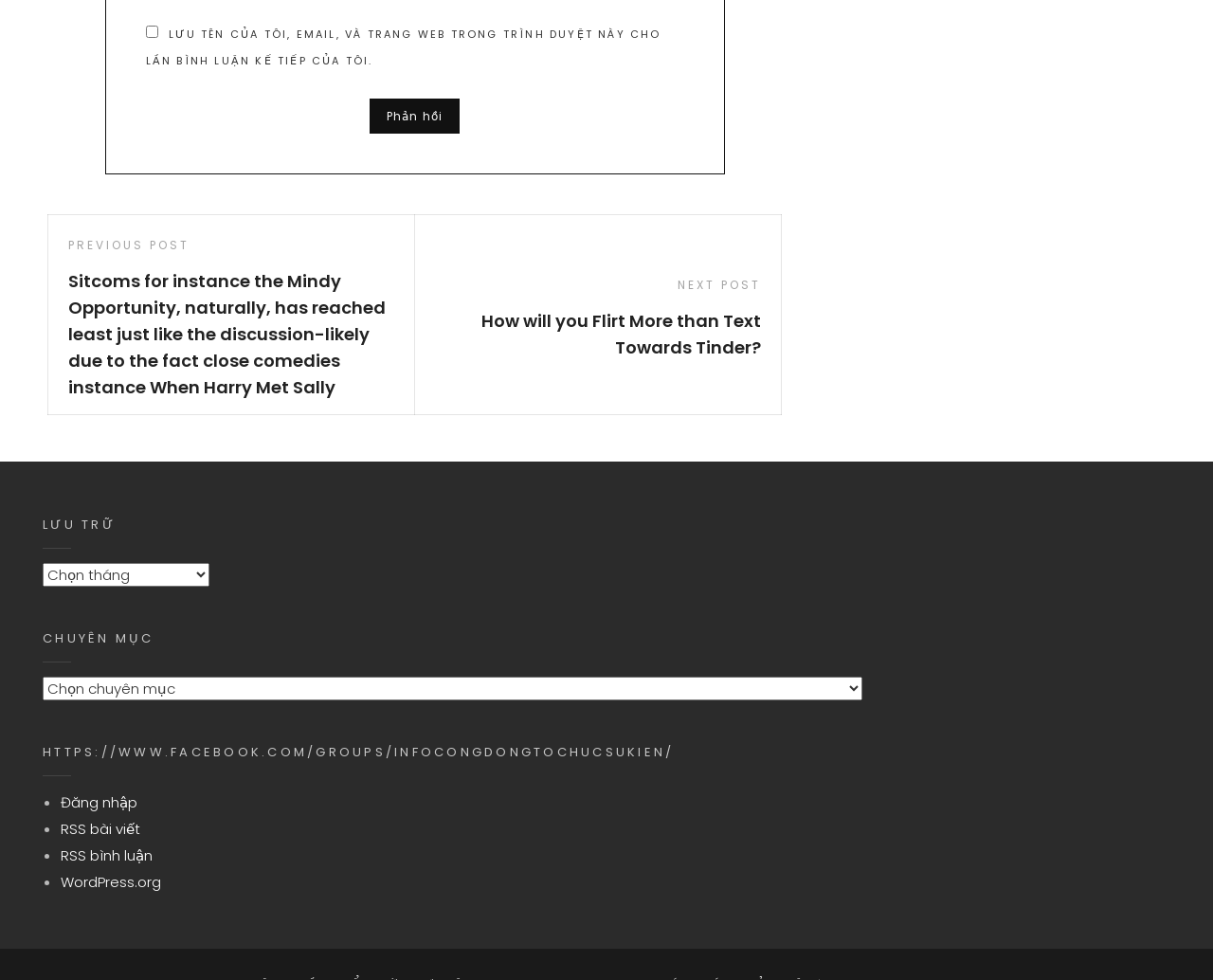Can you find the bounding box coordinates for the element that needs to be clicked to execute this instruction: "Click the 'RSS bài viết' link"? The coordinates should be given as four float numbers between 0 and 1, i.e., [left, top, right, bottom].

[0.05, 0.836, 0.115, 0.856]